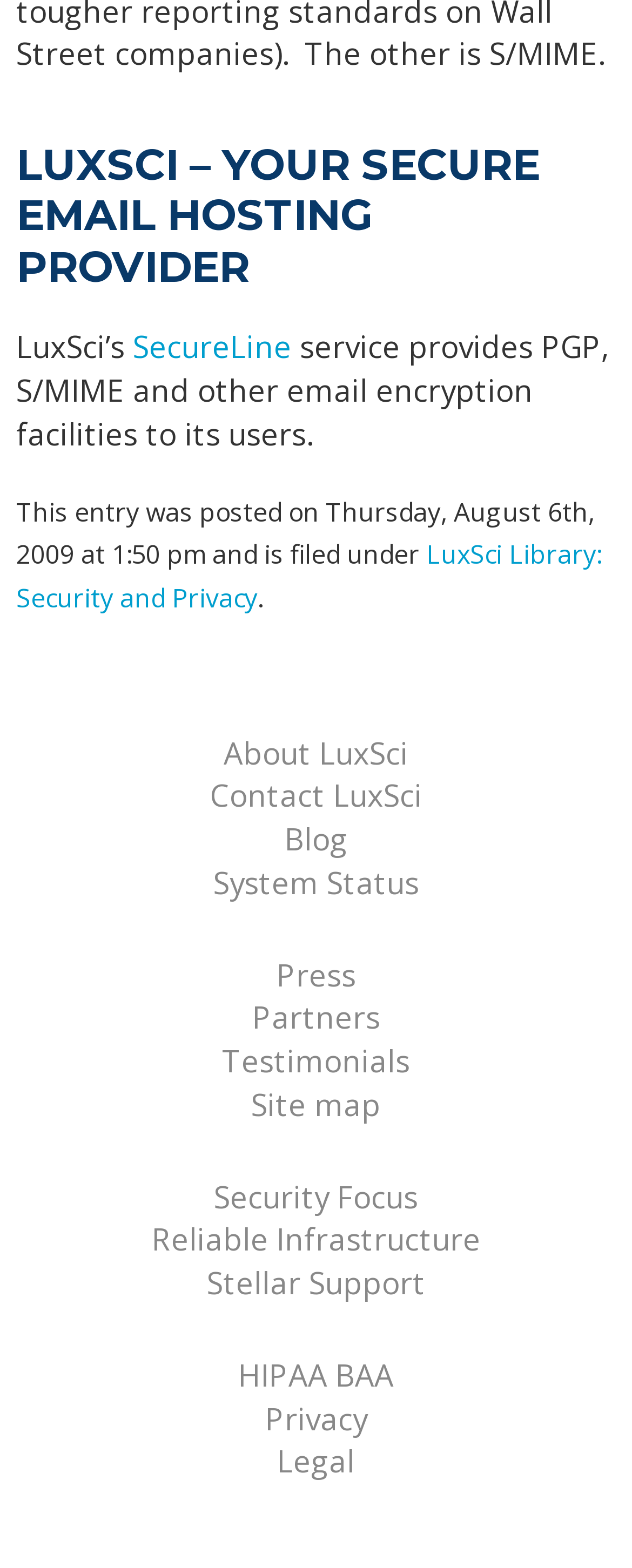Please locate the clickable area by providing the bounding box coordinates to follow this instruction: "learn about LuxSci's SecureLine service".

[0.21, 0.208, 0.462, 0.234]